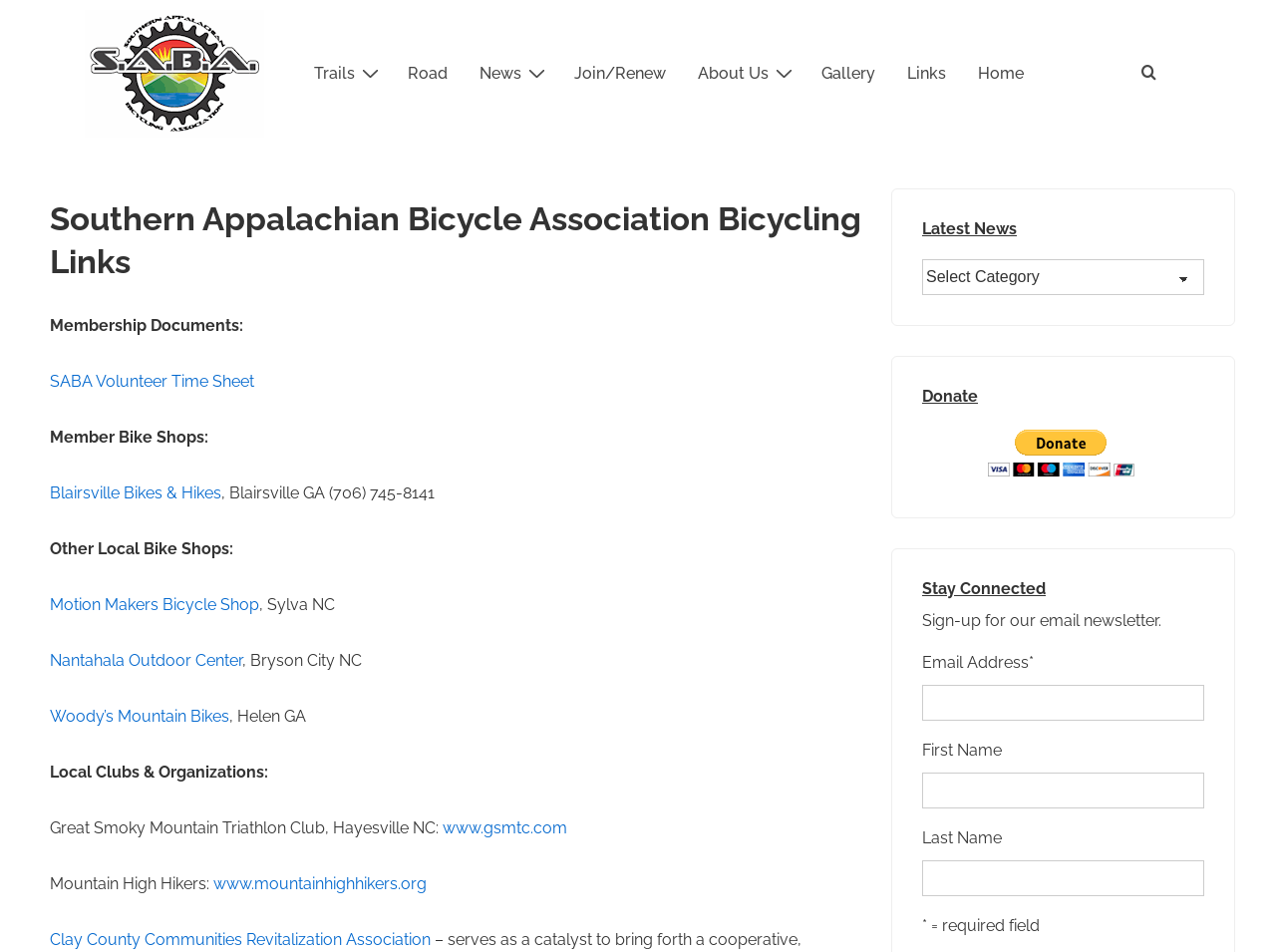Identify the bounding box coordinates for the element you need to click to achieve the following task: "Click the 'PayPal' button". The coordinates must be four float values ranging from 0 to 1, formatted as [left, top, right, bottom].

[0.762, 0.448, 0.901, 0.503]